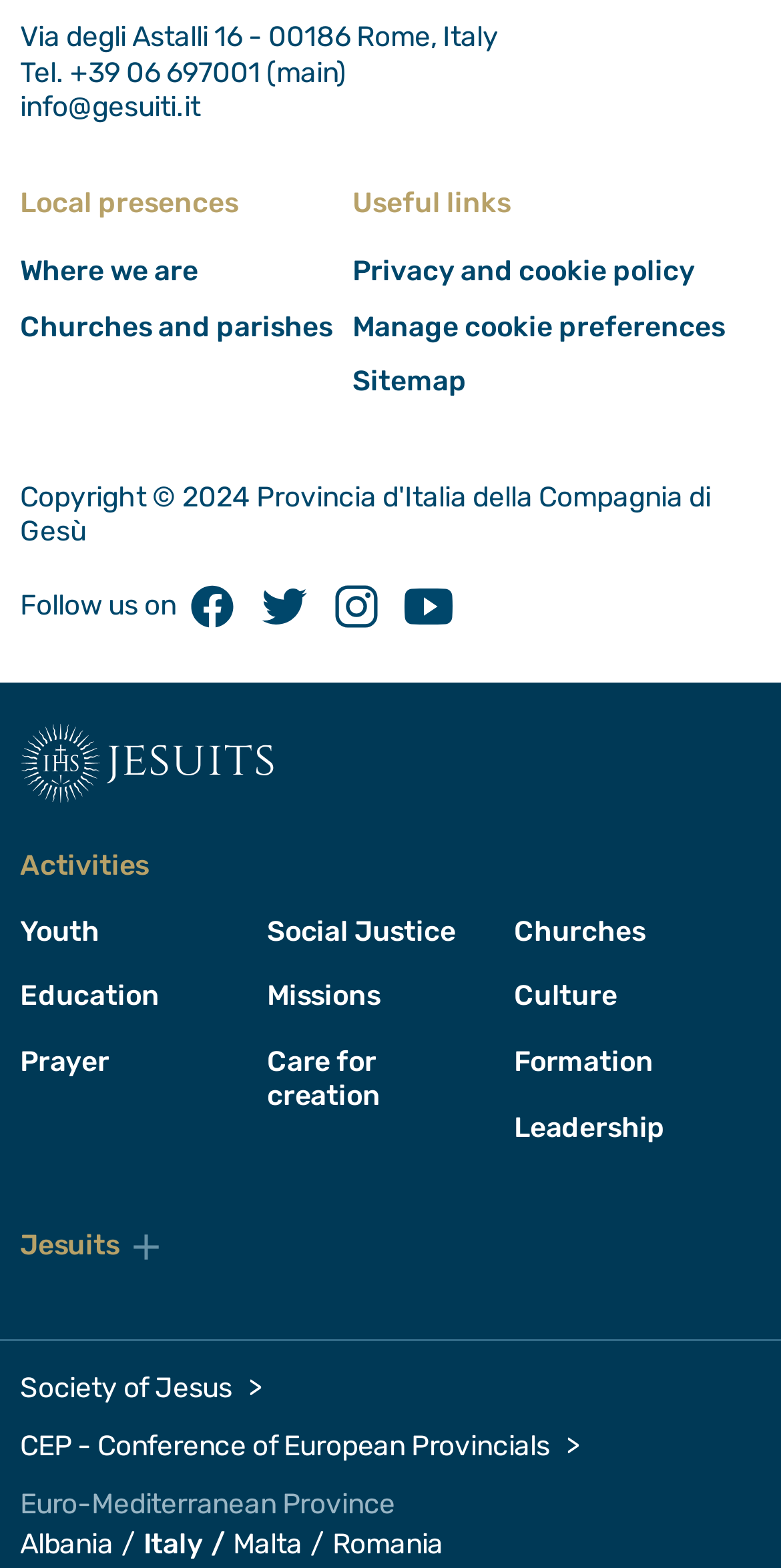Find the bounding box coordinates of the area that needs to be clicked in order to achieve the following instruction: "Follow us on Facebook". The coordinates should be specified as four float numbers between 0 and 1, i.e., [left, top, right, bottom].

[0.226, 0.364, 0.318, 0.41]